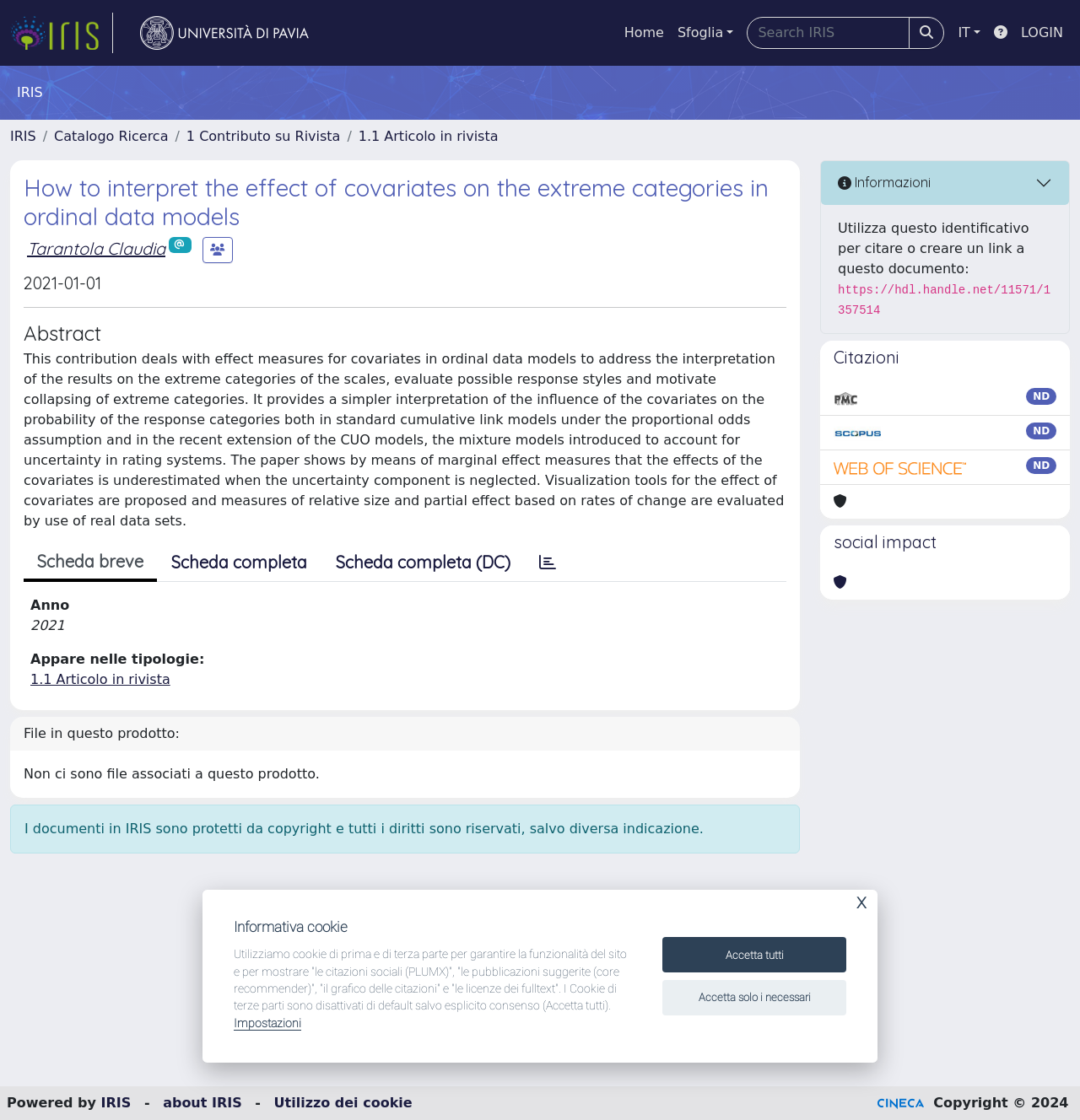Show the bounding box coordinates for the element that needs to be clicked to execute the following instruction: "go to homepage". Provide the coordinates in the form of four float numbers between 0 and 1, i.e., [left, top, right, bottom].

[0.009, 0.011, 0.104, 0.047]